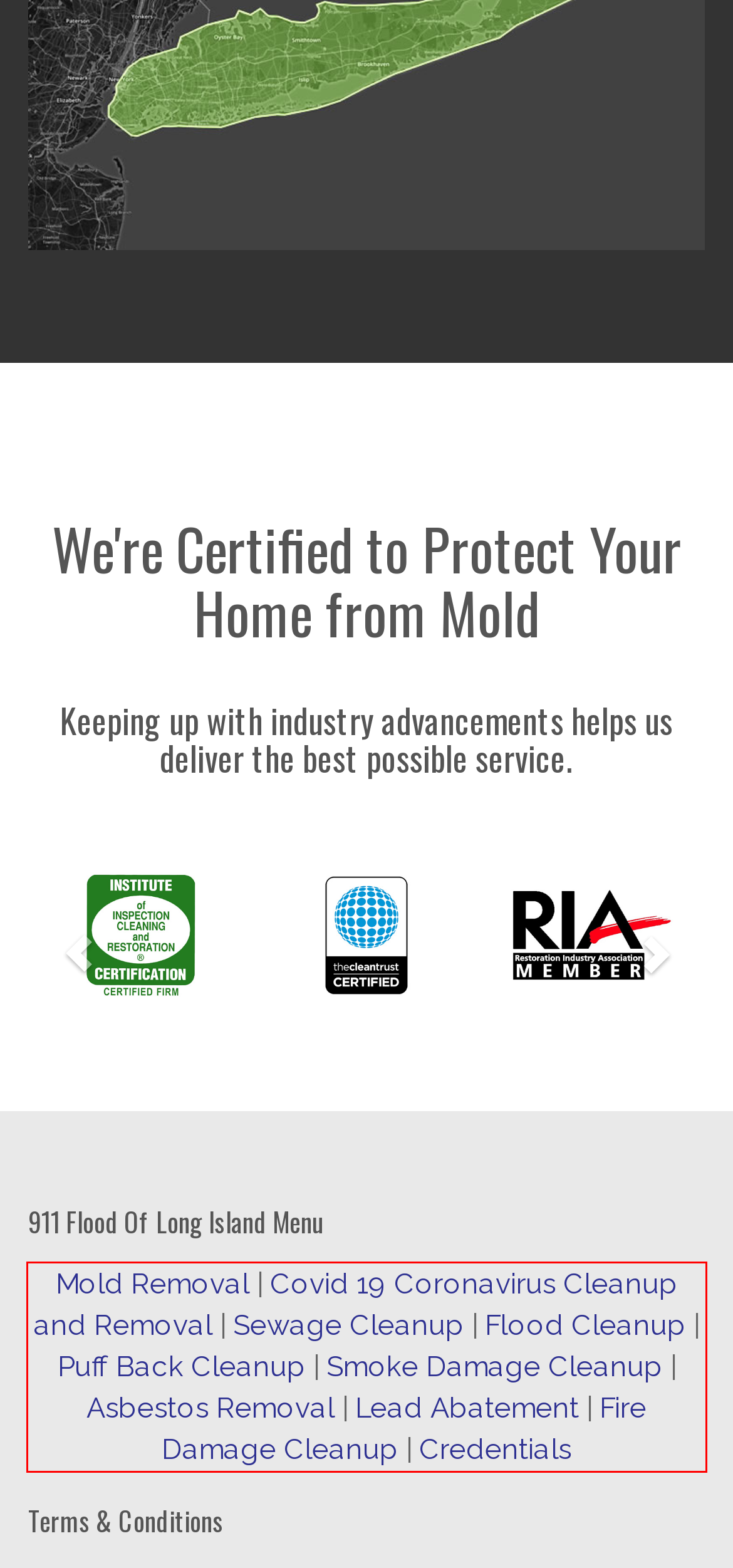You are looking at a screenshot of a webpage with a red rectangle bounding box. Use OCR to identify and extract the text content found inside this red bounding box.

Mold Removal | Covid 19 Coronavirus Cleanup and Removal | Sewage Cleanup | Flood Cleanup | Puff Back Cleanup | Smoke Damage Cleanup | Asbestos Removal | Lead Abatement | Fire Damage Cleanup | Credentials